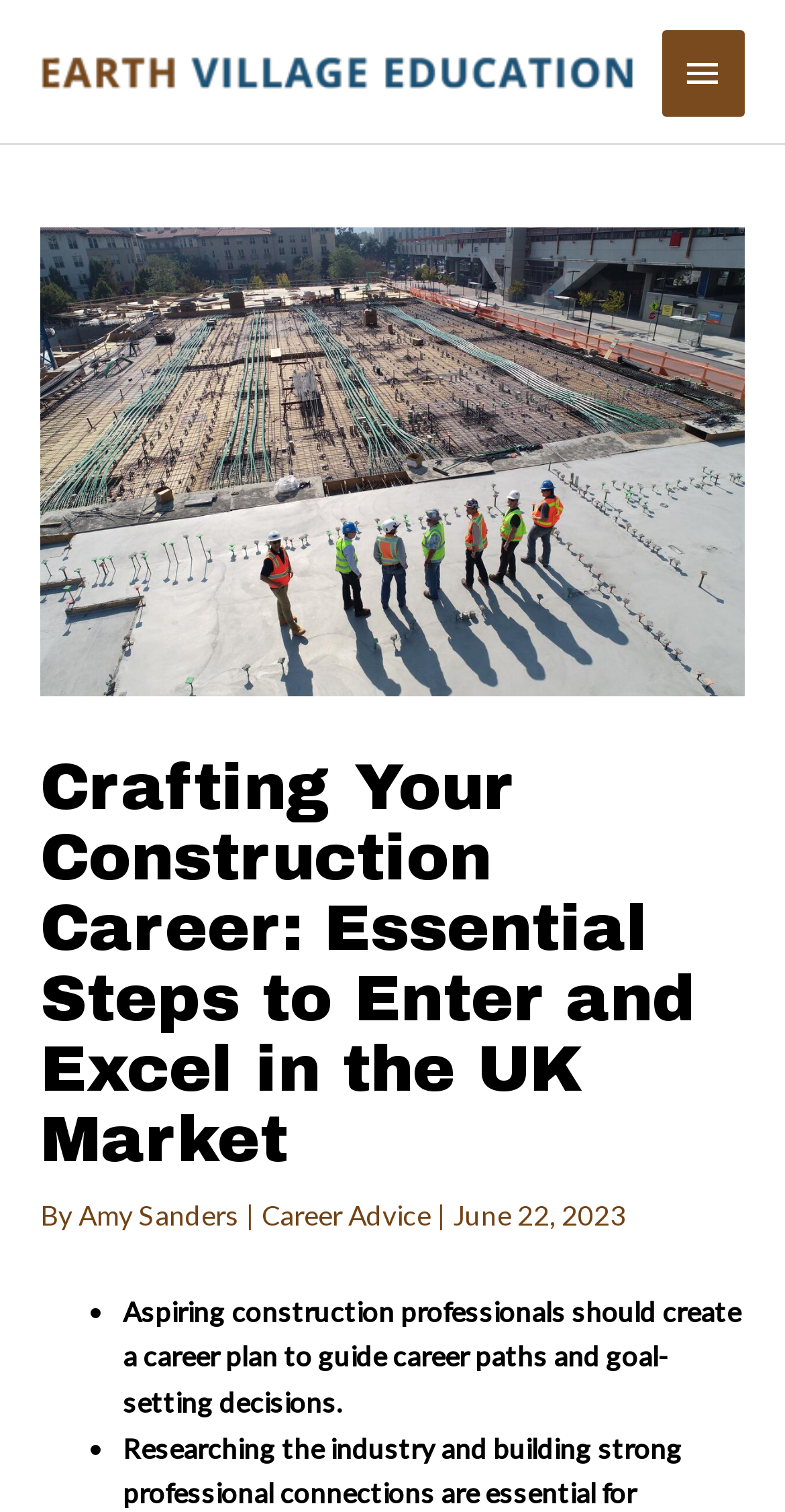Provide a one-word or short-phrase response to the question:
What is the first step for aspiring construction professionals?

Create a career plan